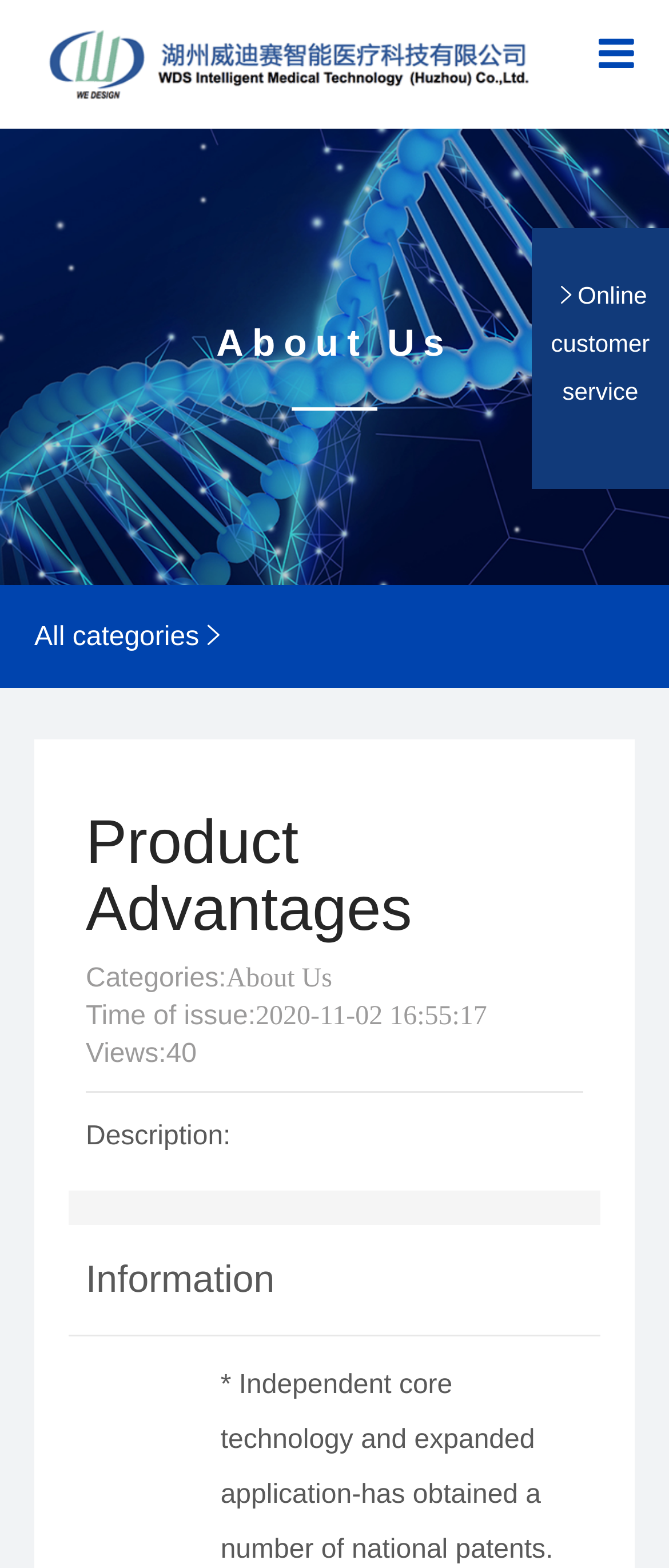Can you provide the bounding box coordinates for the element that should be clicked to implement the instruction: "Go to About Us"?

[0.051, 0.21, 0.949, 0.267]